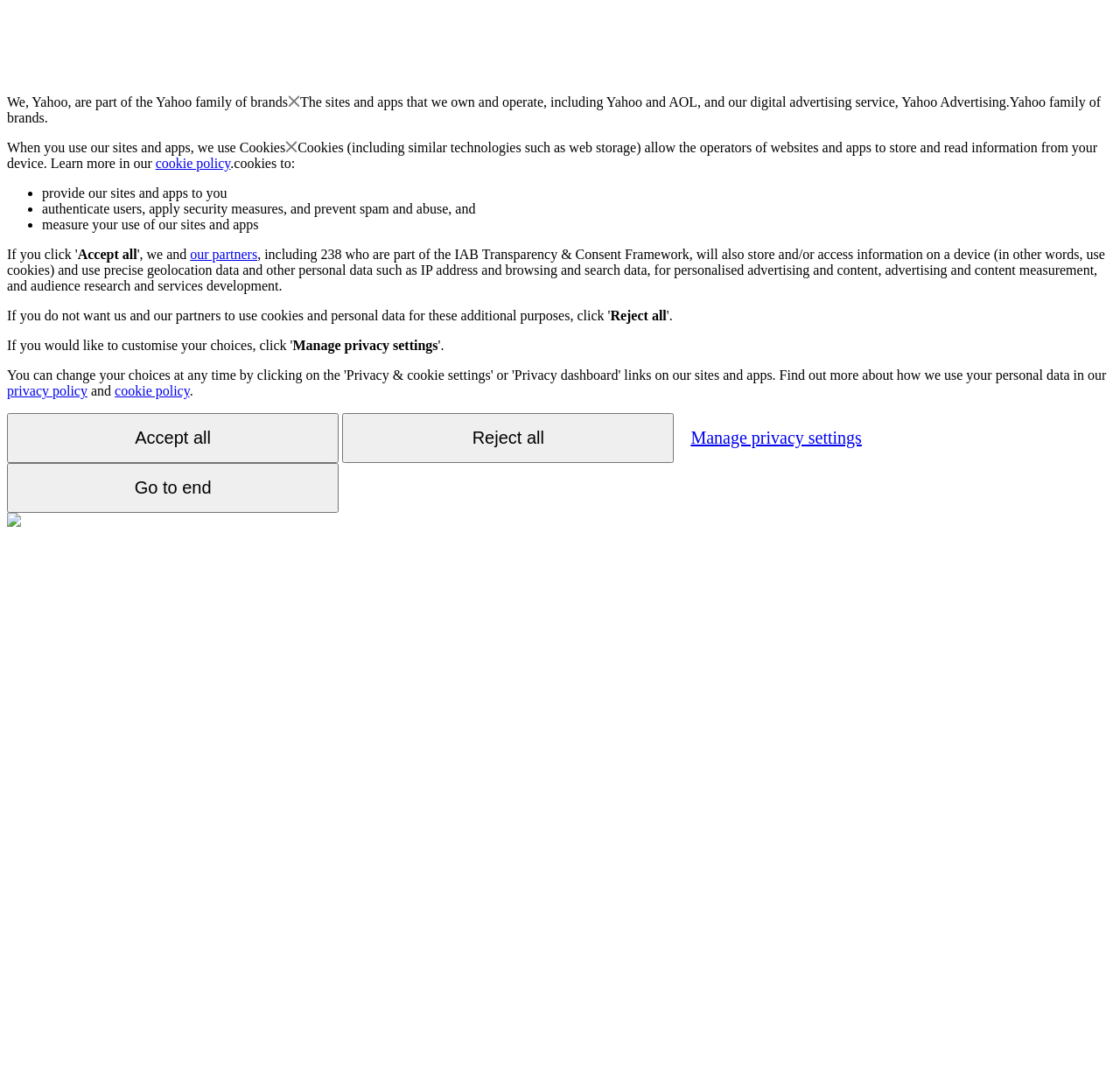Provide a single word or phrase answer to the question: 
What type of data is used for personalized advertising?

IP address and browsing data